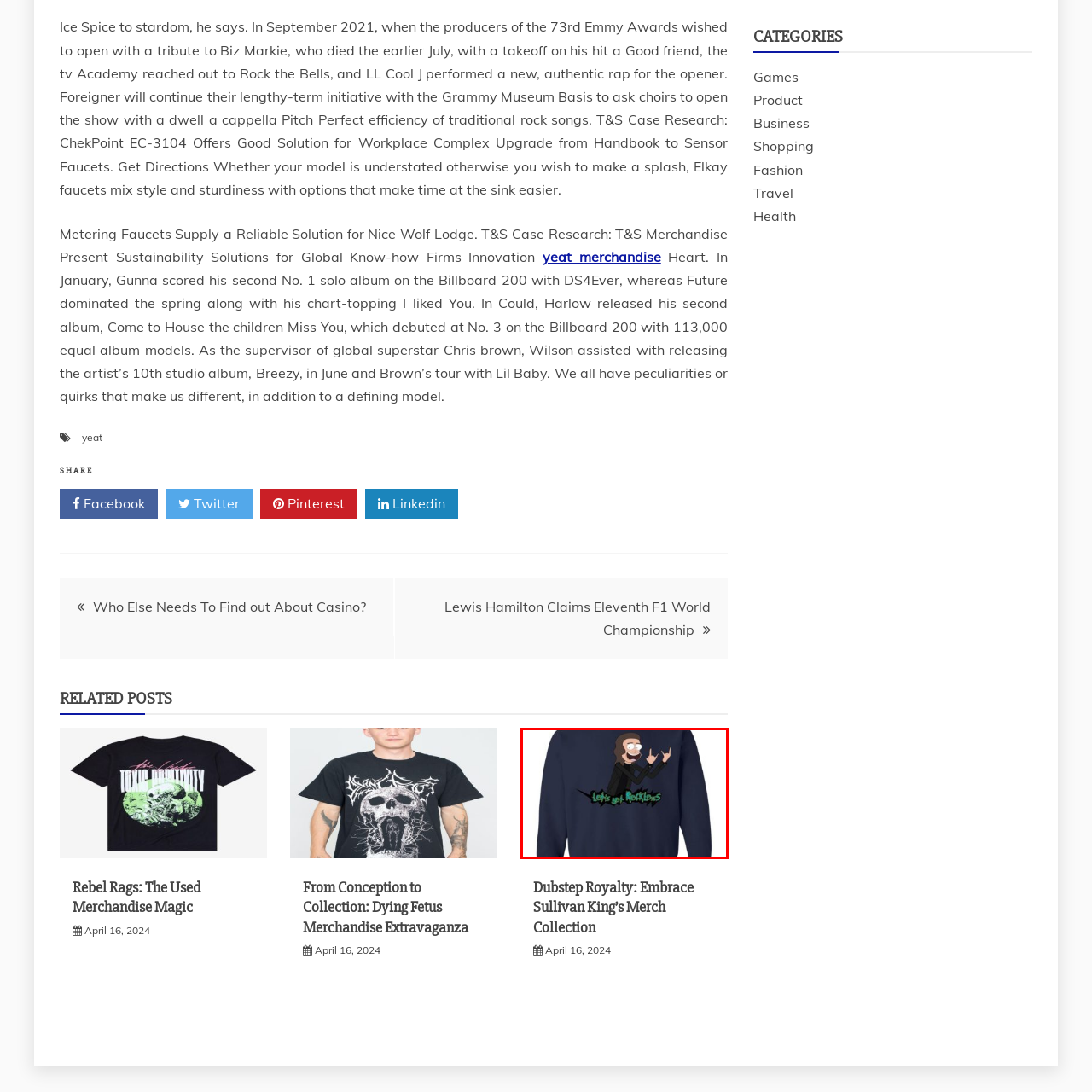What is the character on the sweatshirt doing?
Analyze the image encased by the red bounding box and elaborate on your answer to the question.

According to the caption, the central graphic depicts a stylized character with a playful expression, enthusiastically making rock hand signs, which suggests that the character is engaged in this specific action.